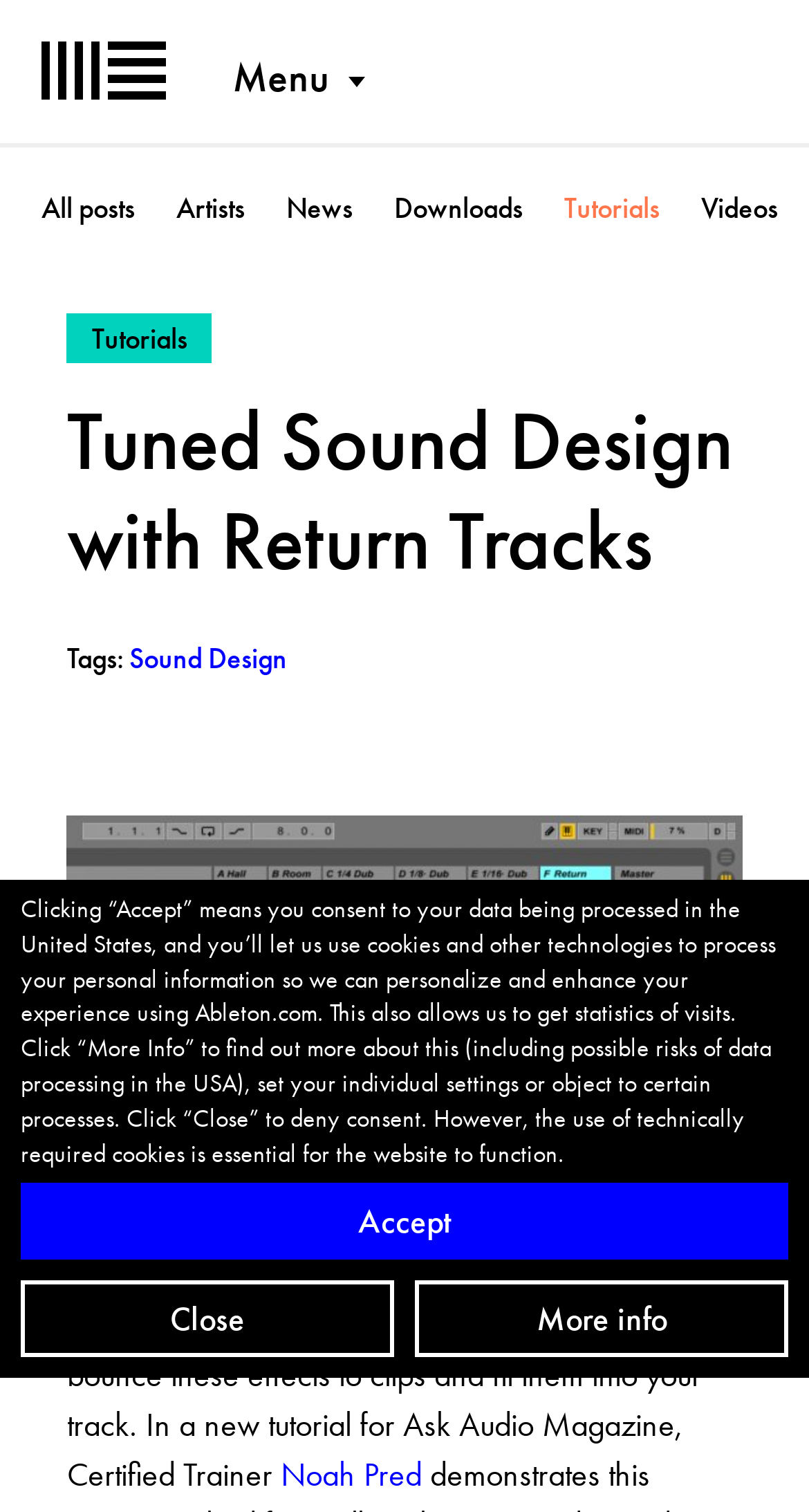Can you determine the bounding box coordinates of the area that needs to be clicked to fulfill the following instruction: "Check out FuseBytes S2E1"?

None